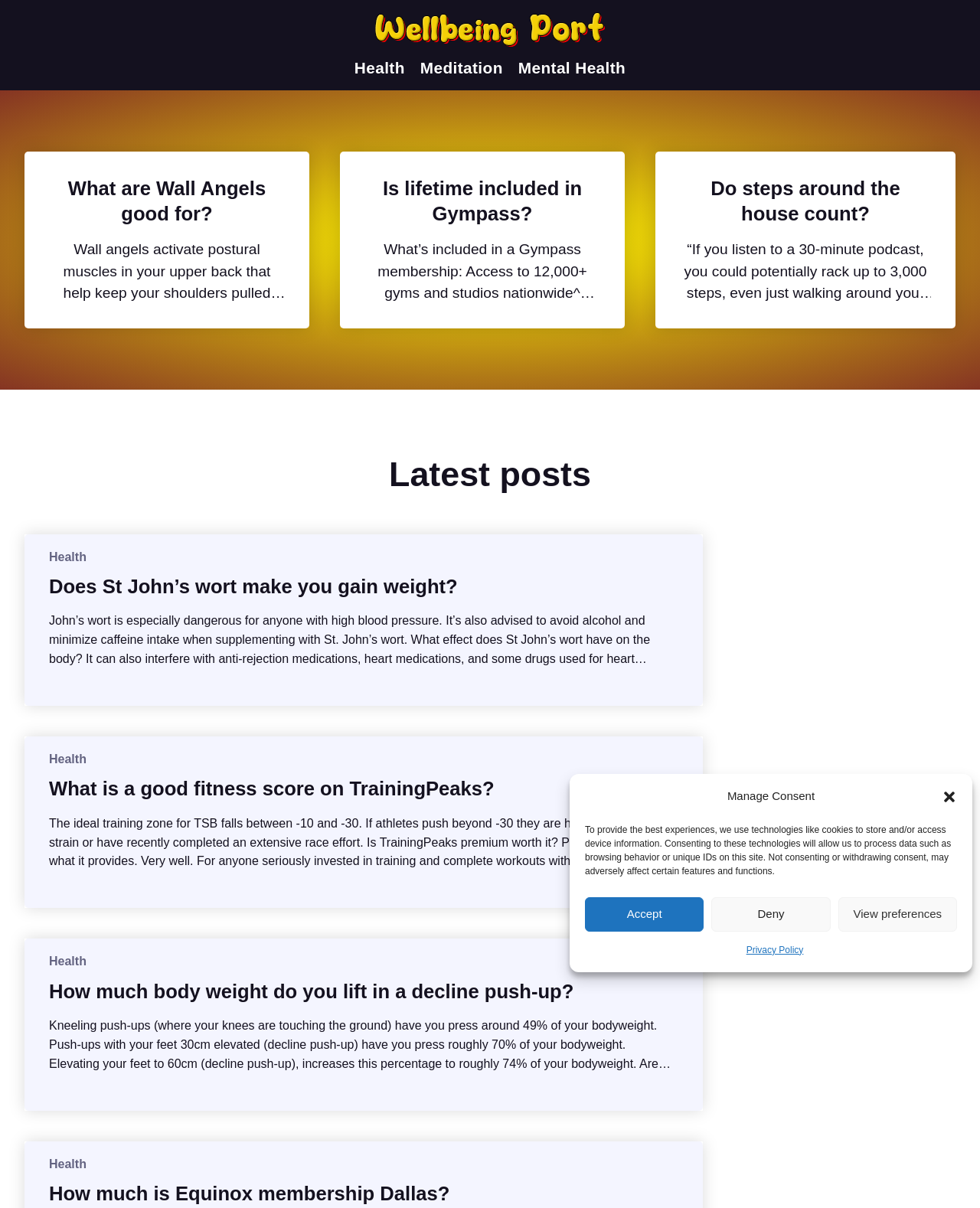Using the description "Health", locate and provide the bounding box of the UI element.

[0.05, 0.958, 0.088, 0.969]